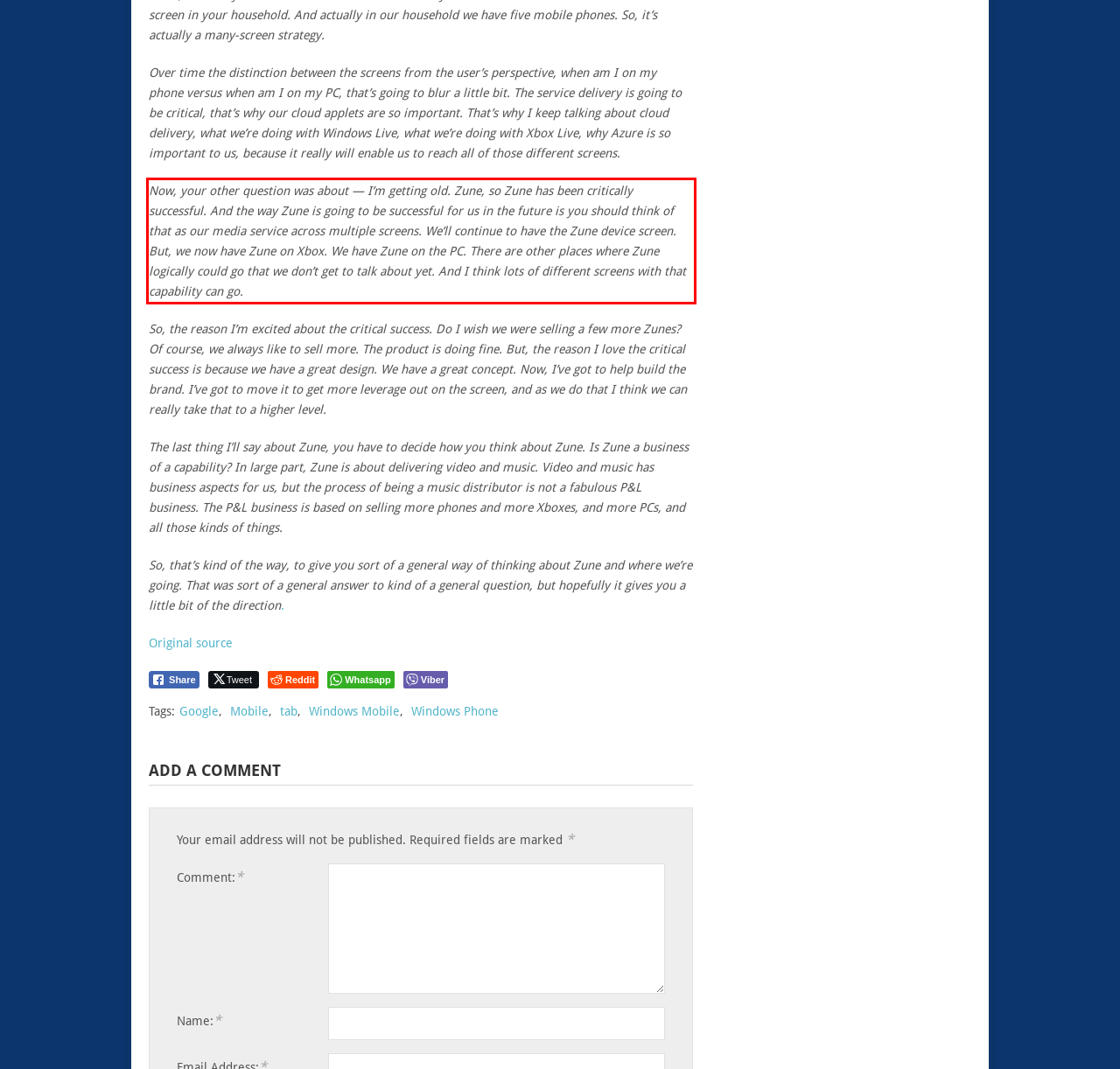You have a screenshot of a webpage with a red bounding box. Use OCR to generate the text contained within this red rectangle.

Now, your other question was about — I’m getting old. Zune, so Zune has been critically successful. And the way Zune is going to be successful for us in the future is you should think of that as our media service across multiple screens. We’ll continue to have the Zune device screen. But, we now have Zune on Xbox. We have Zune on the PC. There are other places where Zune logically could go that we don’t get to talk about yet. And I think lots of different screens with that capability can go.